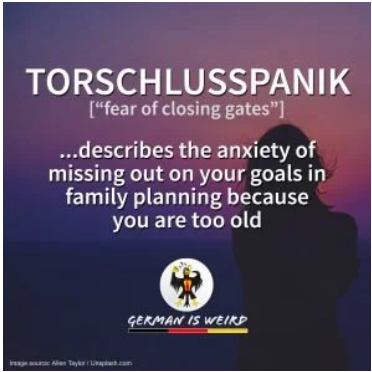Using details from the image, please answer the following question comprehensively:
What is the tone of the background in the image?

The background of the image sets a serene yet poignant tone, with a person silhouetted against a gradient sunset, symbolizing the passage of time and contemplation.